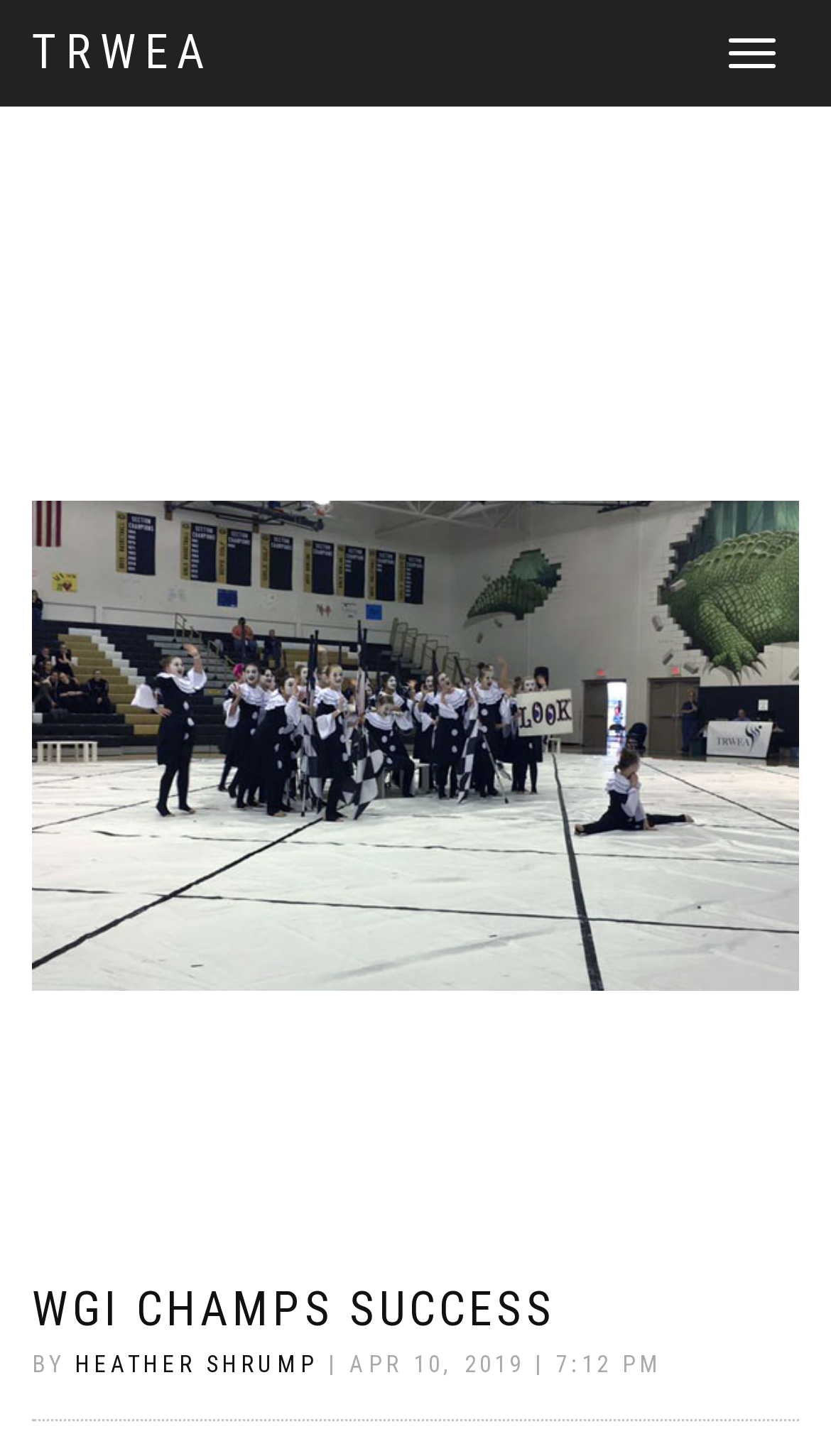Use one word or a short phrase to answer the question provided: 
When was the article published?

APR 10, 2019